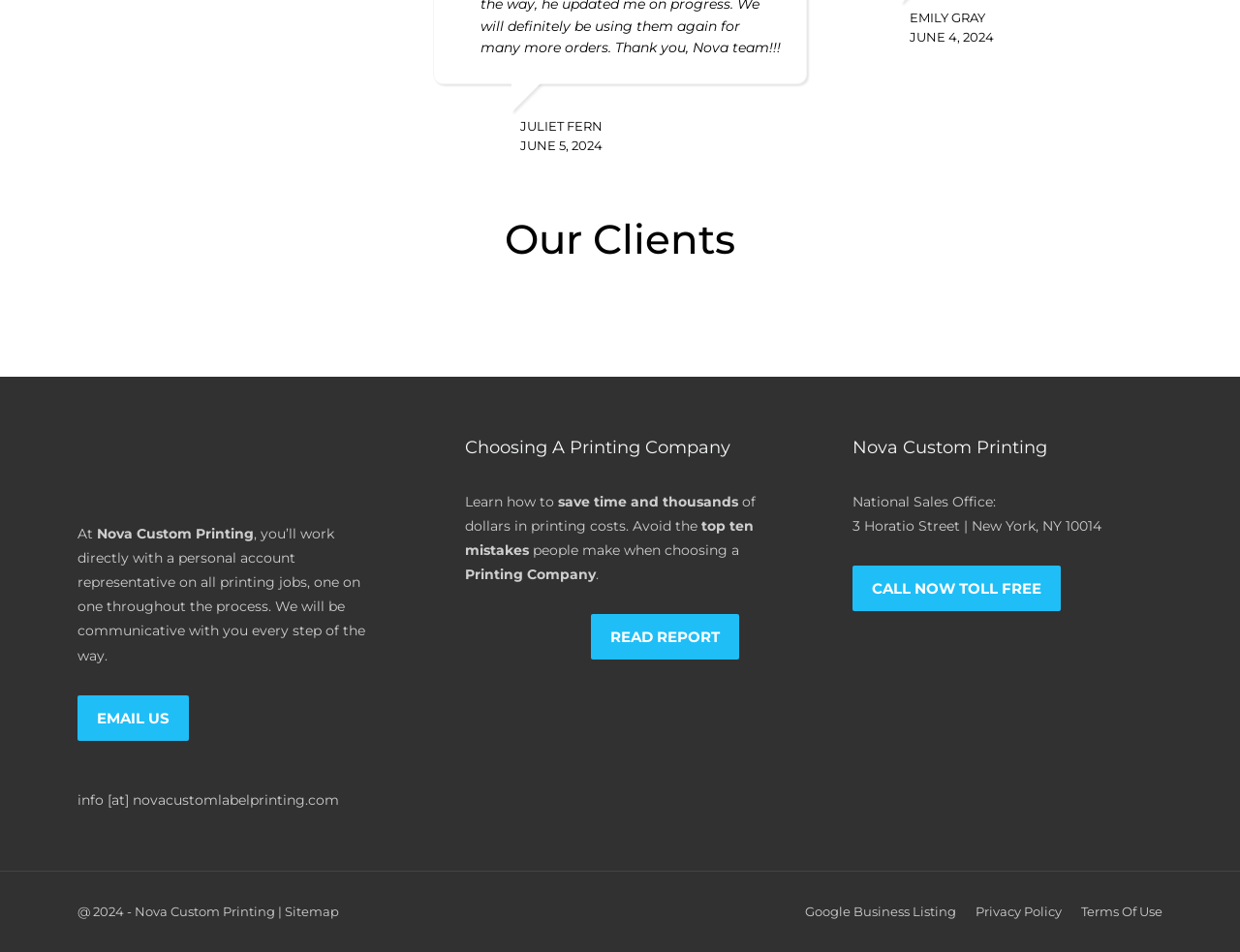What is the address of the National Sales Office?
Please give a well-detailed answer to the question.

I found the address by looking at the StaticText element at [0.687, 0.543, 0.888, 0.561] coordinates, which contains the text '3 Horatio Street | New York, NY 10014'. This text is likely to be the address of the National Sales Office since it is located near the heading 'National Sales Office:'.